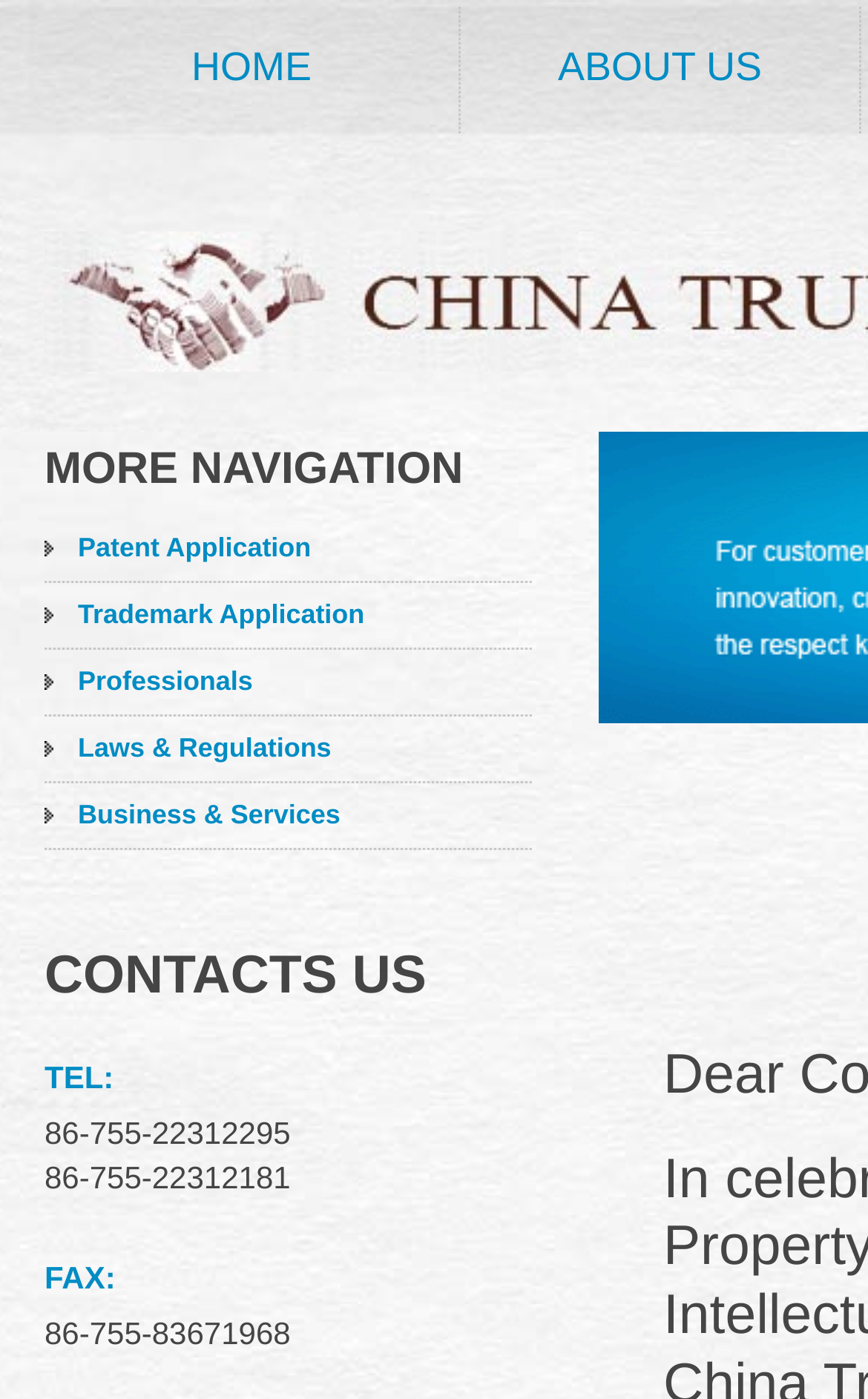Please provide a comprehensive answer to the question based on the screenshot: What is the phone number to contact?

I found the phone number by looking at the 'CONTACTS US' section, where it says 'TEL:' and then lists two phone numbers. The first one is 86-755-22312295.